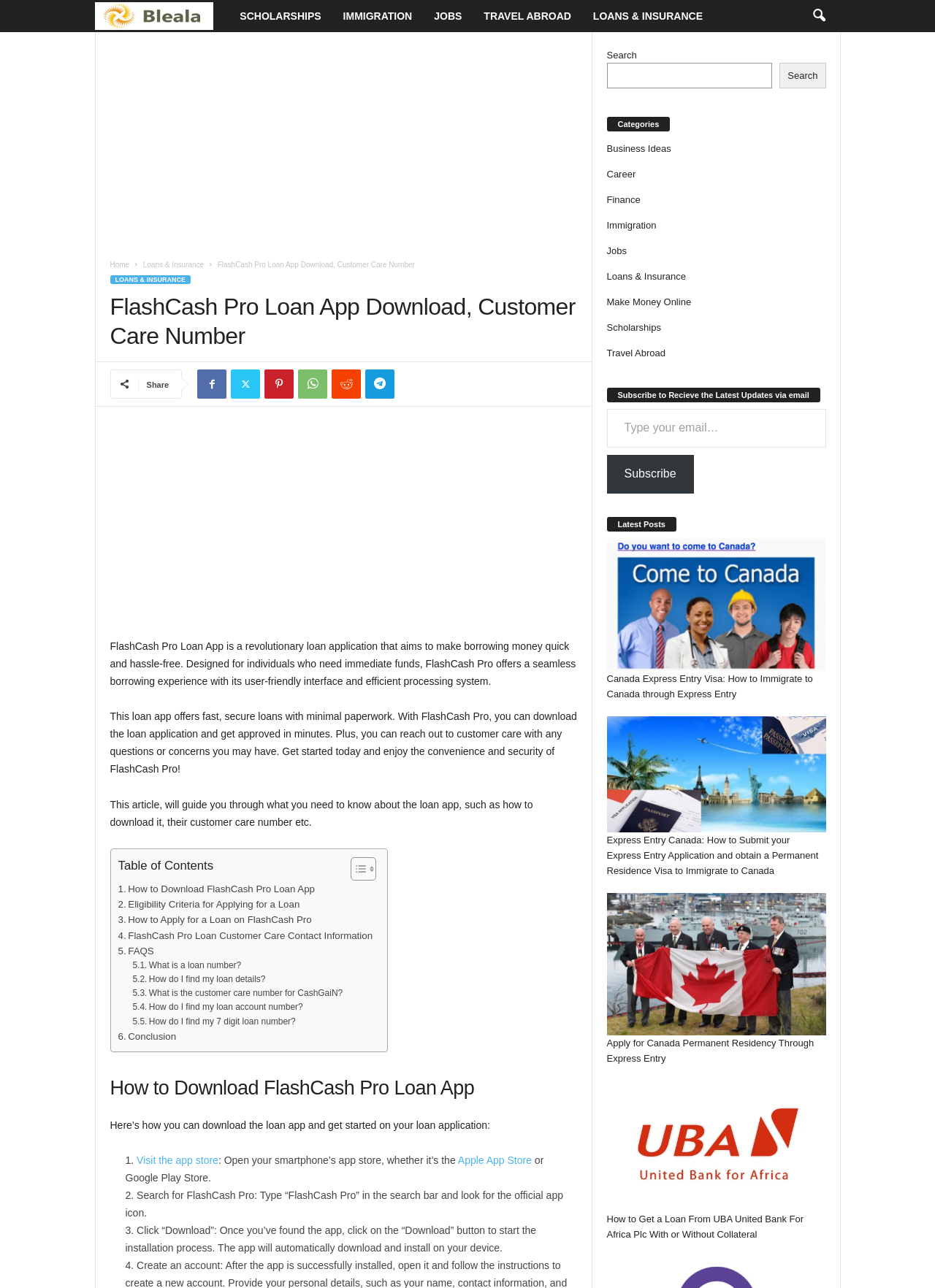Identify the bounding box for the UI element that is described as follows: "What is a loan number?".

[0.142, 0.744, 0.258, 0.755]